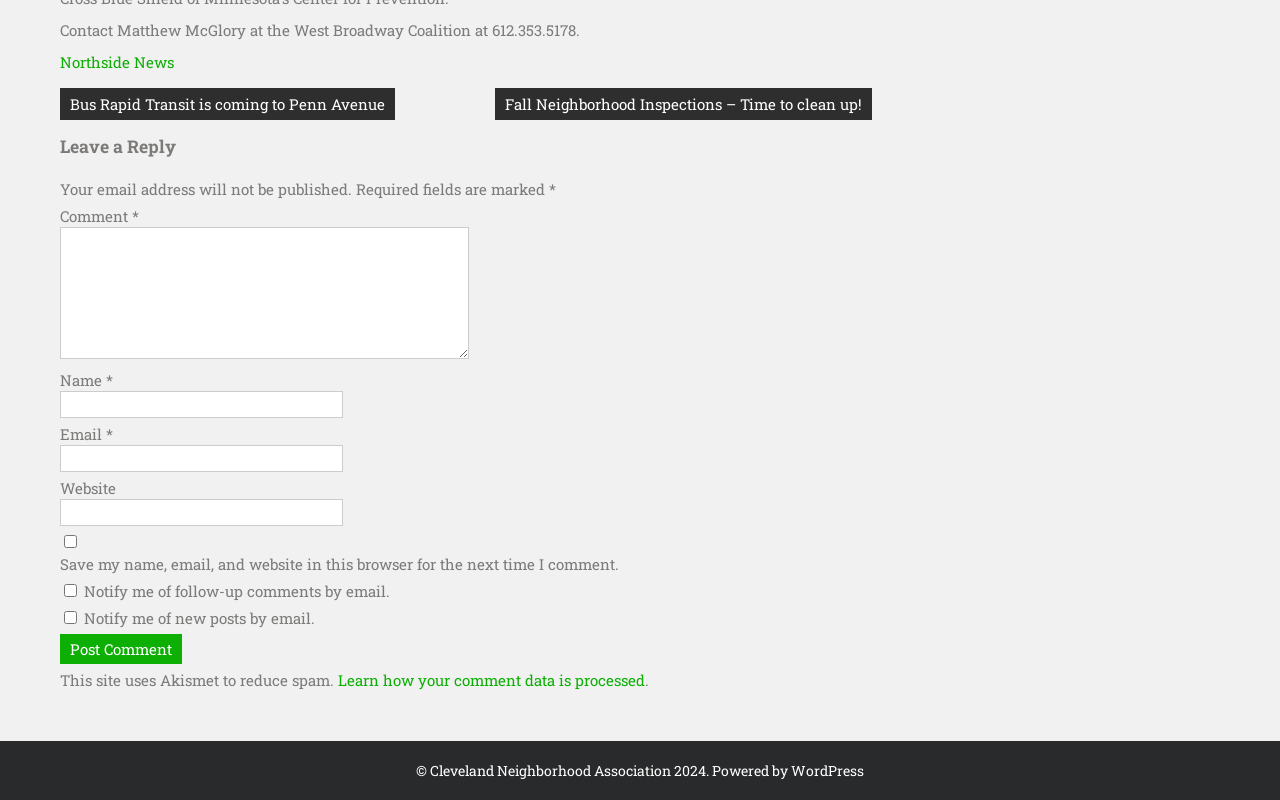Use a single word or phrase to answer the question: 
What is the name of the neighborhood association?

Cleveland Neighborhood Association